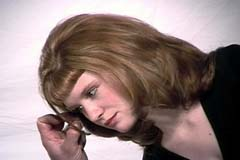What is the background color of the image?
Please answer the question with a detailed response using the information from the screenshot.

The caption describes the background as 'a simple, soft white', which suggests that the background color is a soft and calming white tone.